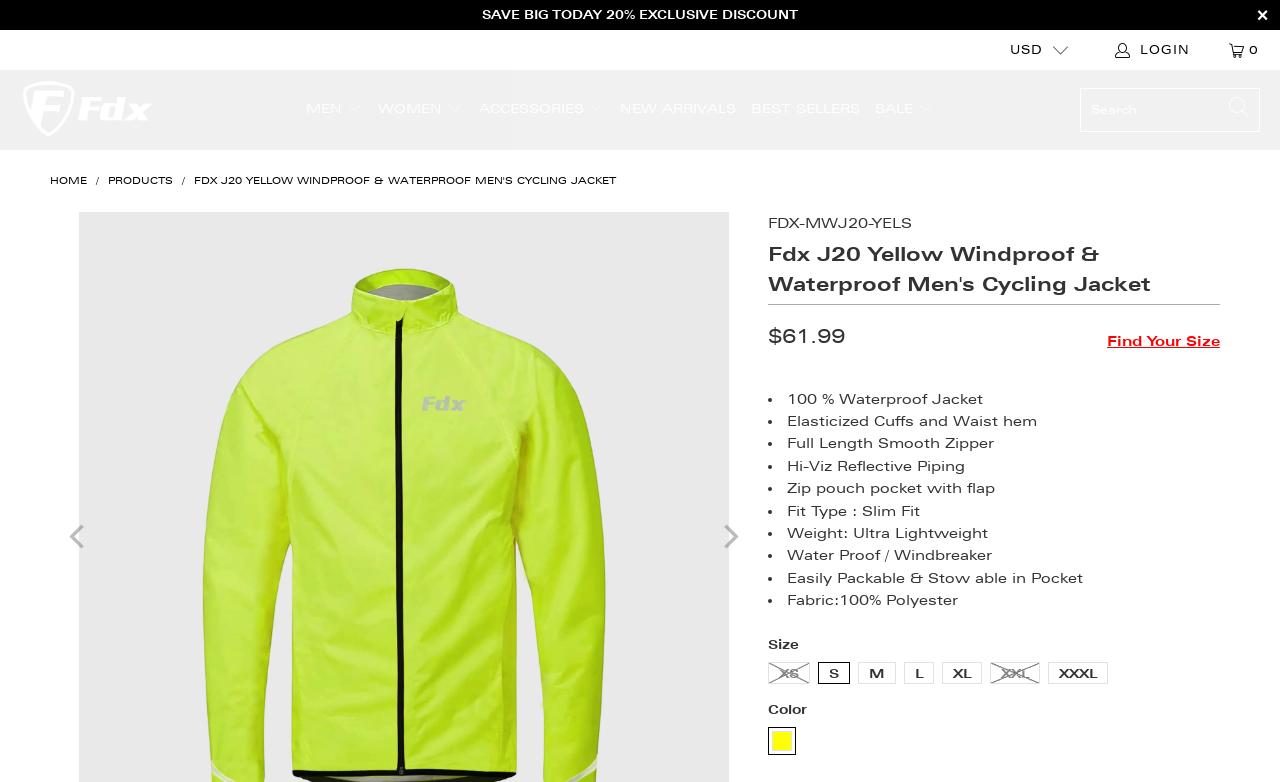What is the discount percentage?
Please provide a detailed answer to the question.

The discount percentage is obtained from the StaticText element 'SAVE BIG TODAY 20% EXCLUSIVE DISCOUNT' at the top of the webpage.